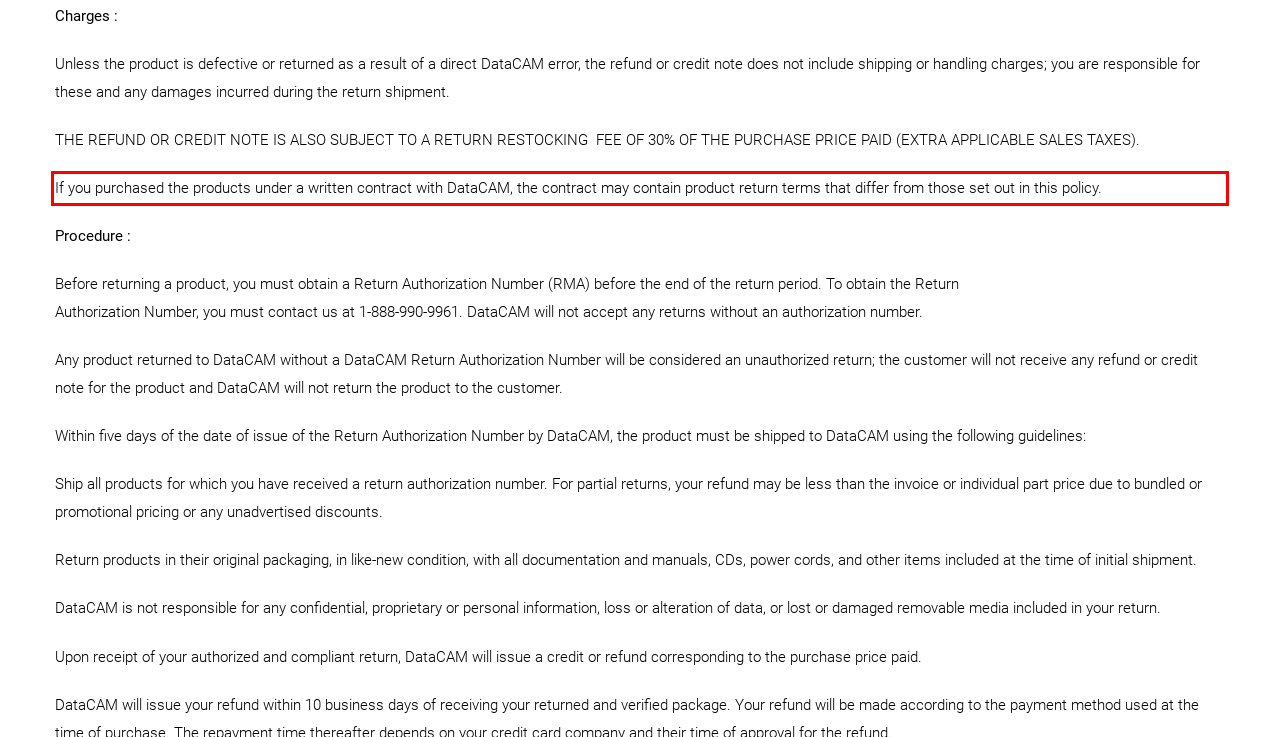Please identify the text within the red rectangular bounding box in the provided webpage screenshot.

If you purchased the products under a written contract with DataCAM, the contract may contain product return terms that differ from those set out in this policy.